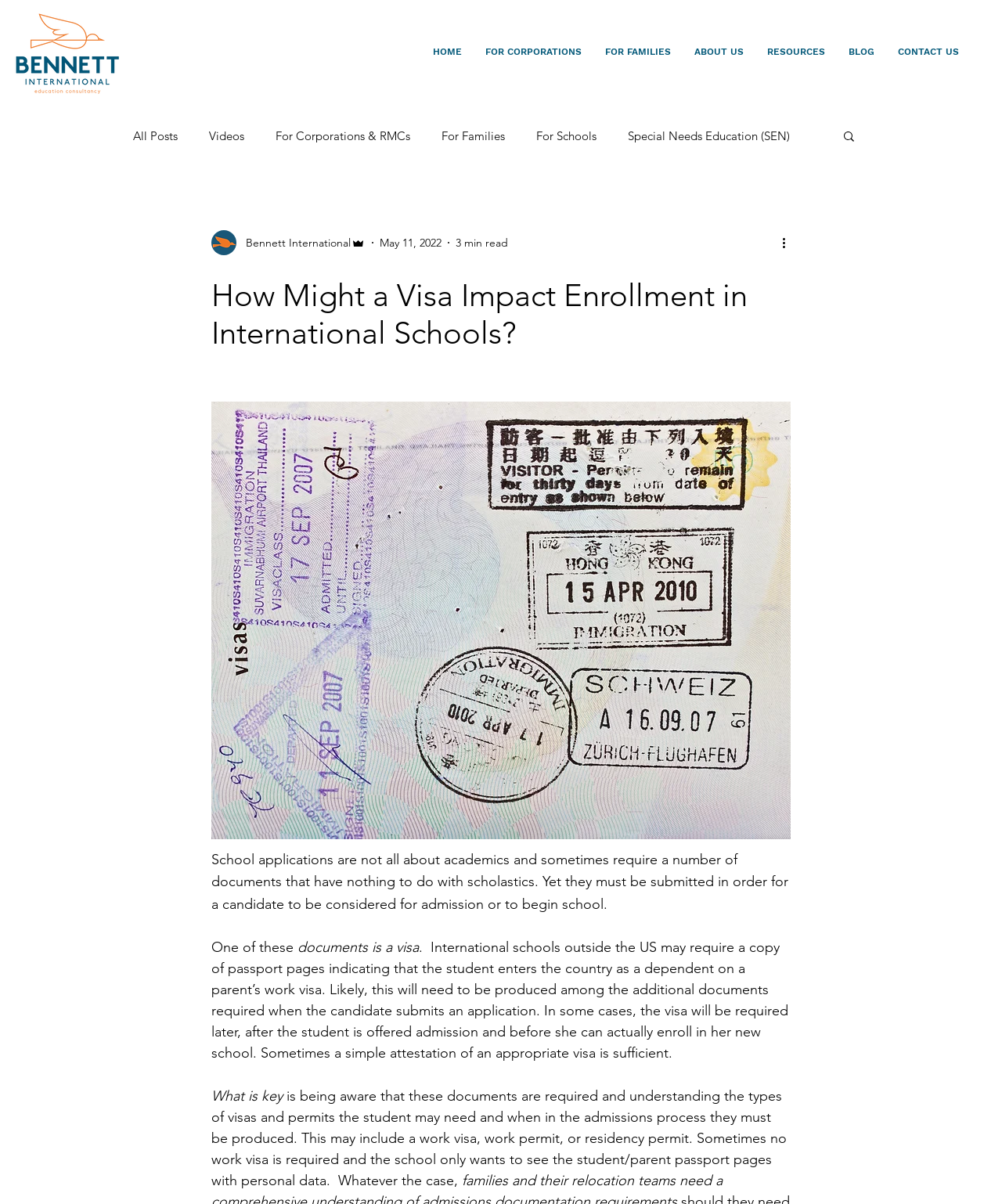Find the bounding box coordinates for the area that must be clicked to perform this action: "View the tracks of the album".

None